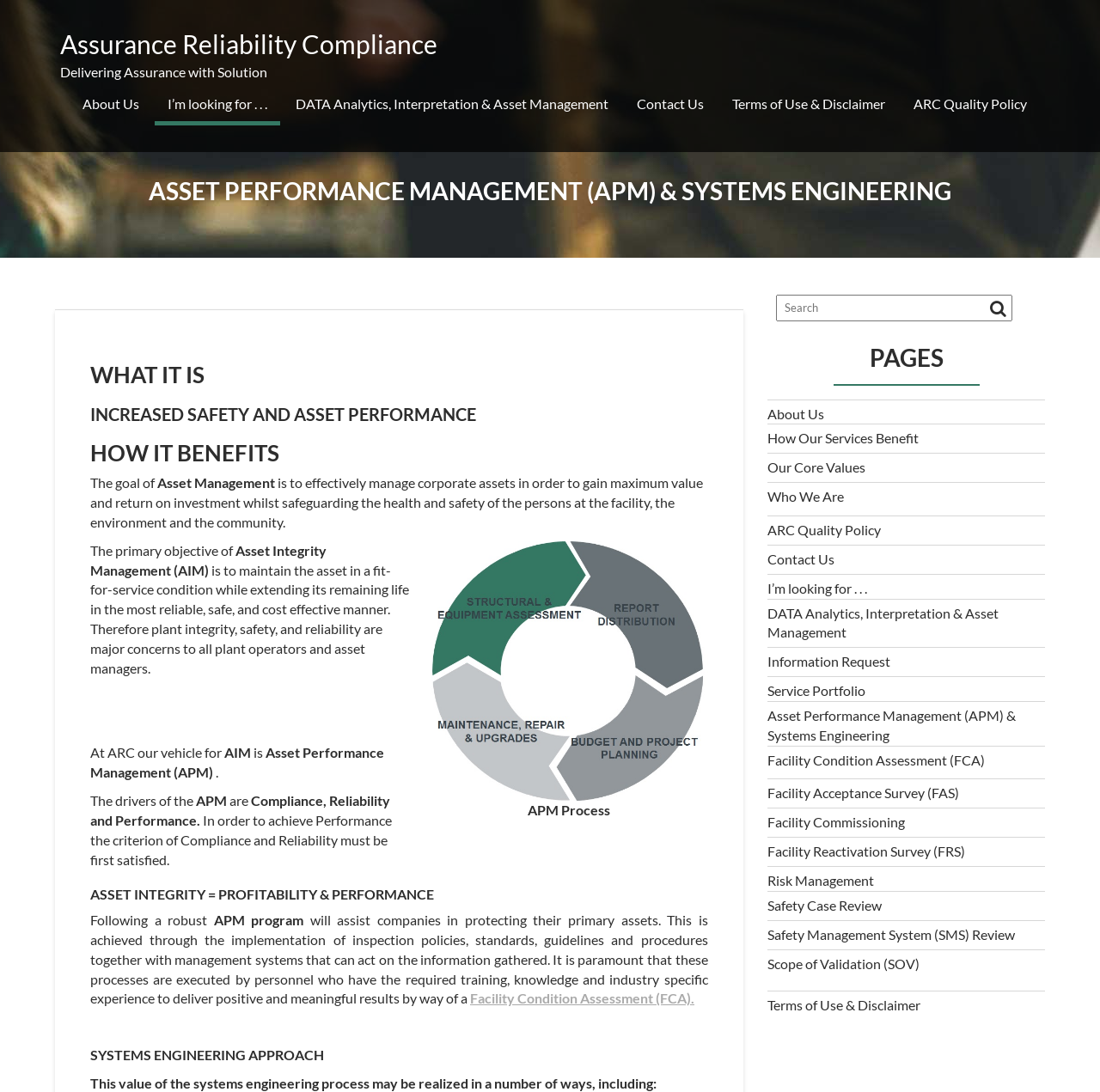What are the drivers of APM?
Please respond to the question with a detailed and well-explained answer.

The webpage states that the drivers of Asset Performance Management (APM) are Compliance, Reliability, and Performance, and that to achieve Performance, the criterion of Compliance and Reliability must be first satisfied.